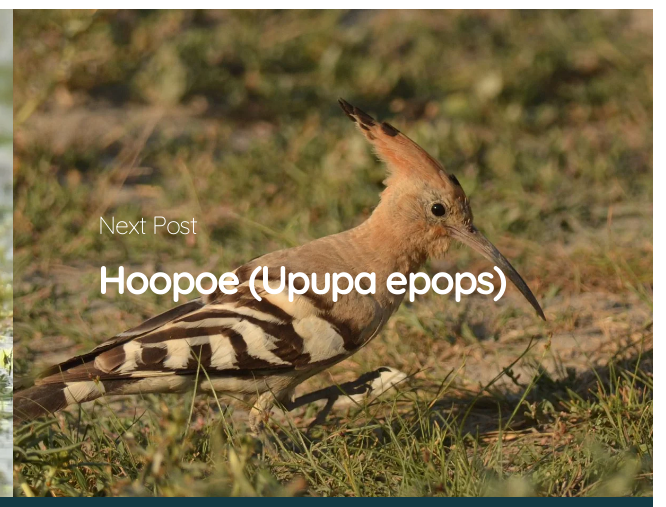Answer the question below with a single word or a brief phrase: 
What is the aesthetic of the image?

Nature and wildlife exploration